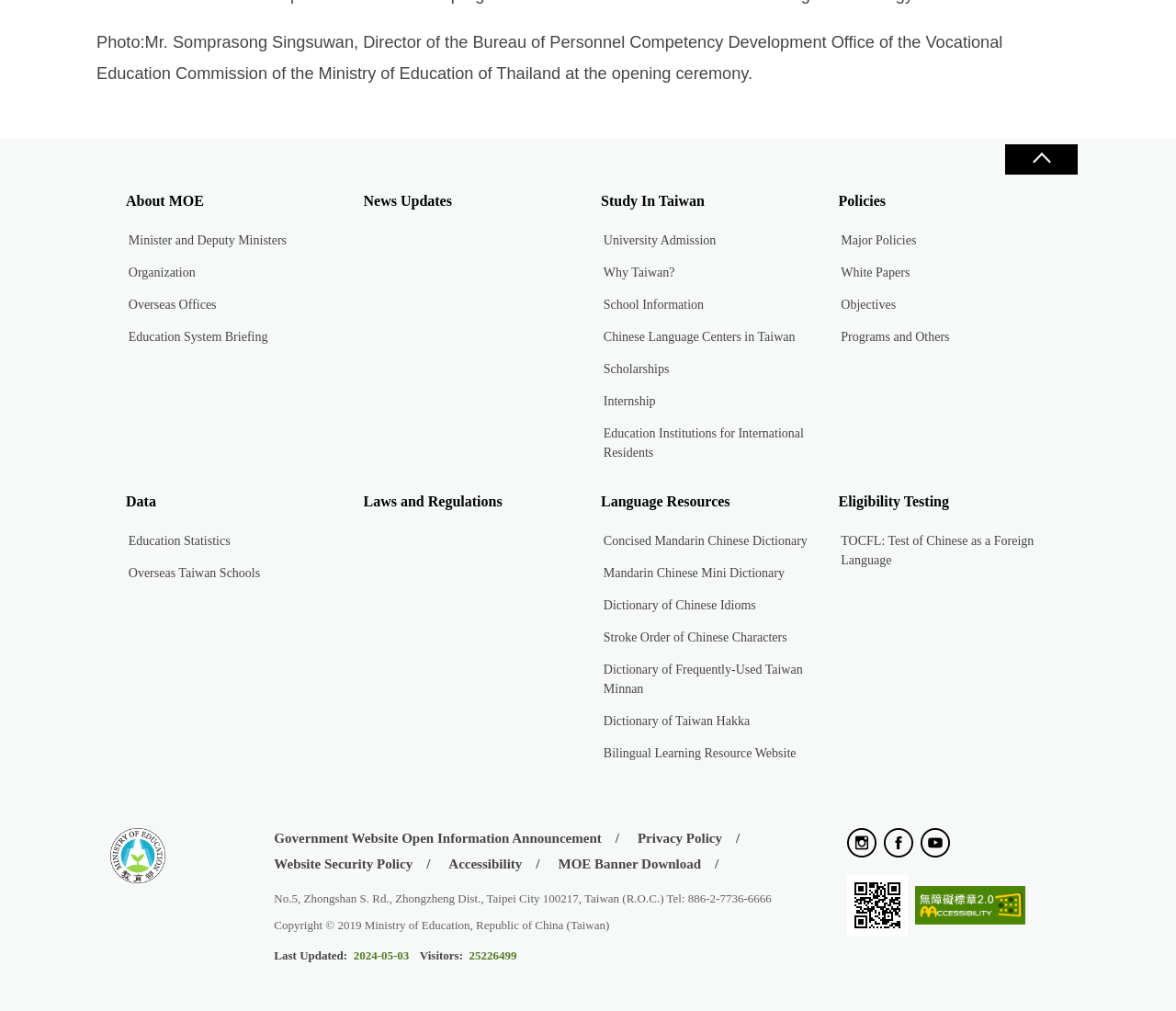What is the link to 'Study In Taiwan'?
Please provide a single word or phrase based on the screenshot.

link